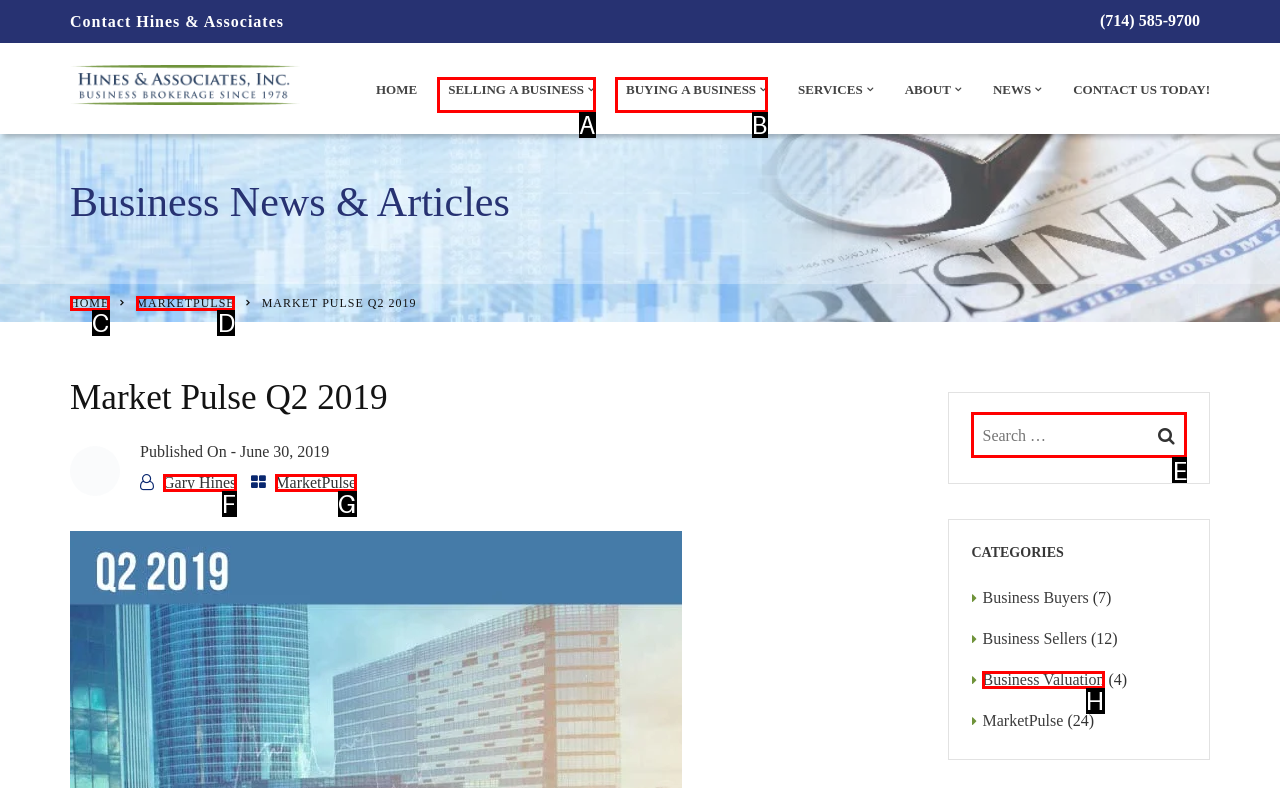Which option should you click on to fulfill this task: Search for something? Answer with the letter of the correct choice.

E